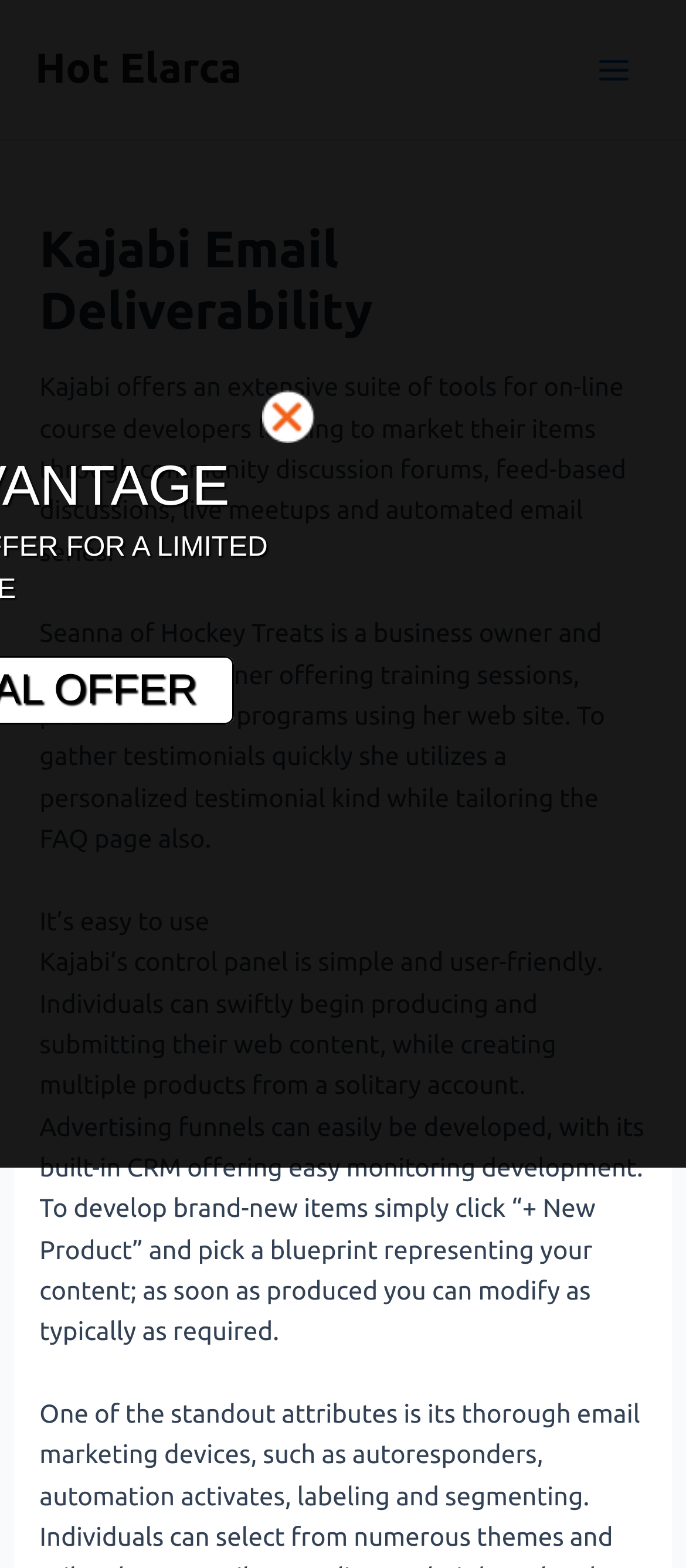Find and provide the bounding box coordinates for the UI element described with: "Hot Elarca".

[0.051, 0.029, 0.352, 0.059]